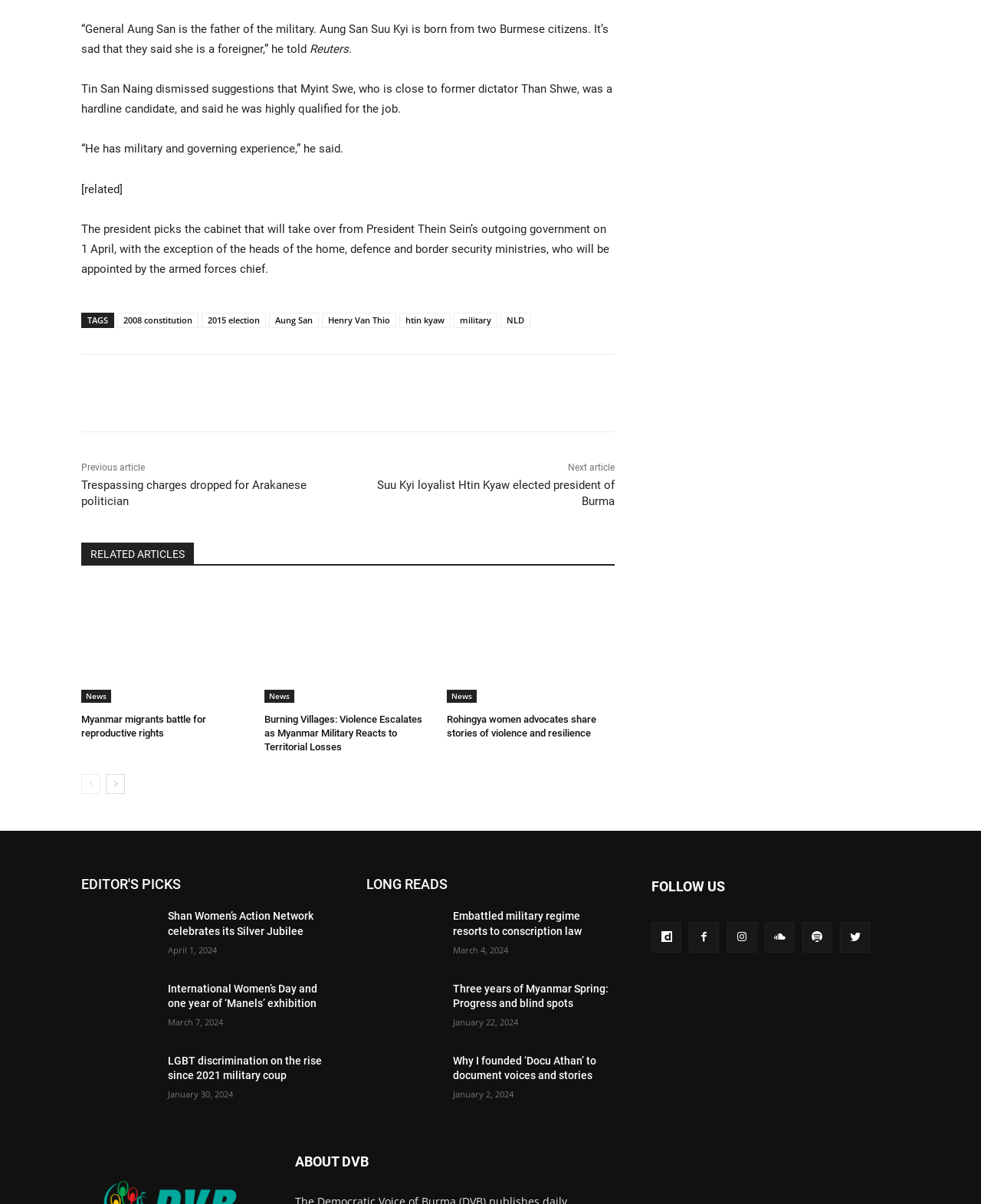What is the name of the person mentioned in the first paragraph?
Please use the image to provide a one-word or short phrase answer.

Aung San Suu Kyi